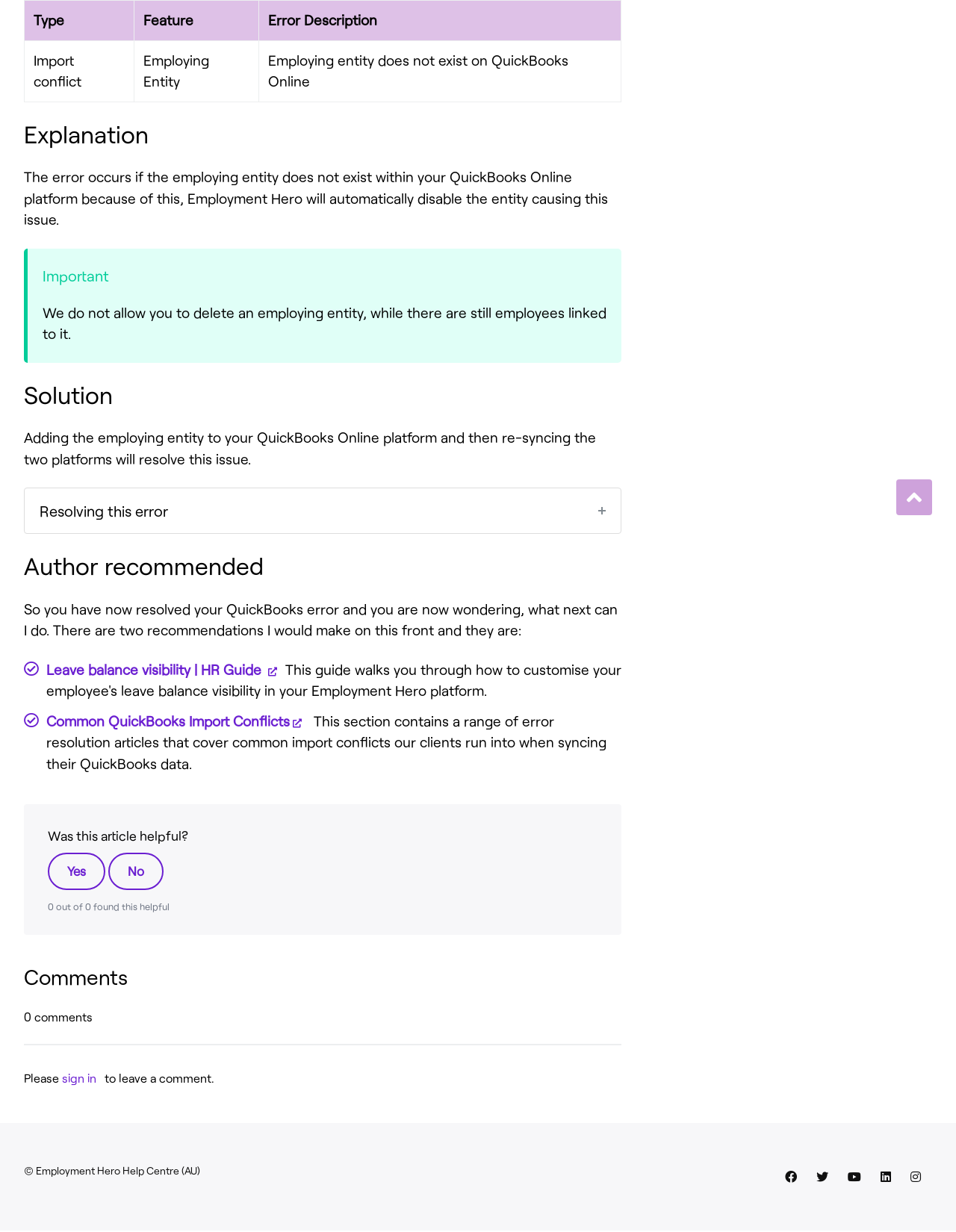Locate the UI element described by Common QuickBooks Import Conflicts in the provided webpage screenshot. Return the bounding box coordinates in the format (top-left x, top-left y, bottom-right x, bottom-right y), ensuring all values are between 0 and 1.

[0.048, 0.579, 0.319, 0.593]